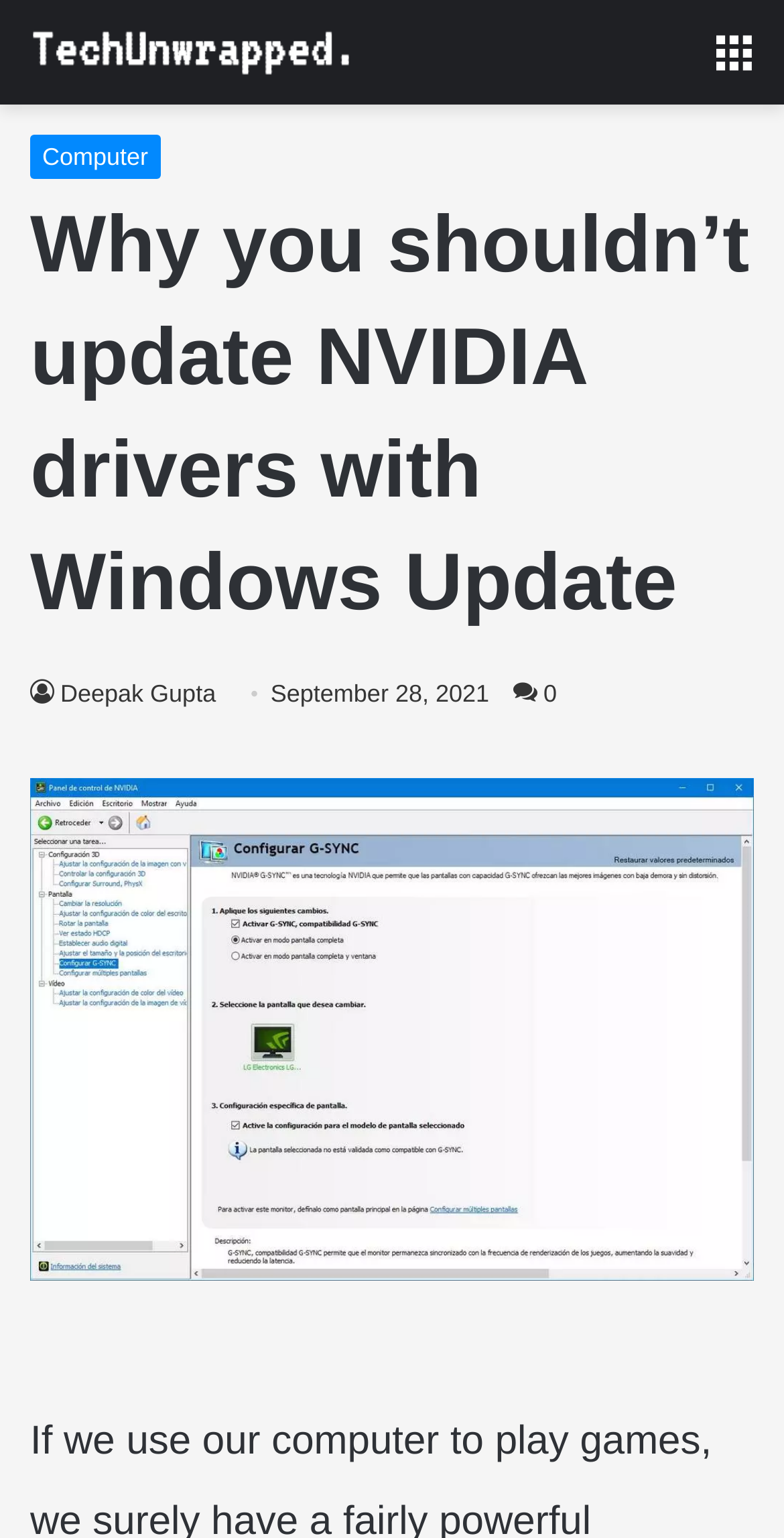When was the article published?
Please provide a detailed and thorough answer to the question.

I determined the publication date by looking at the StaticText element 'September 28, 2021' which is located next to the author's name, indicating that it is the date of publication.